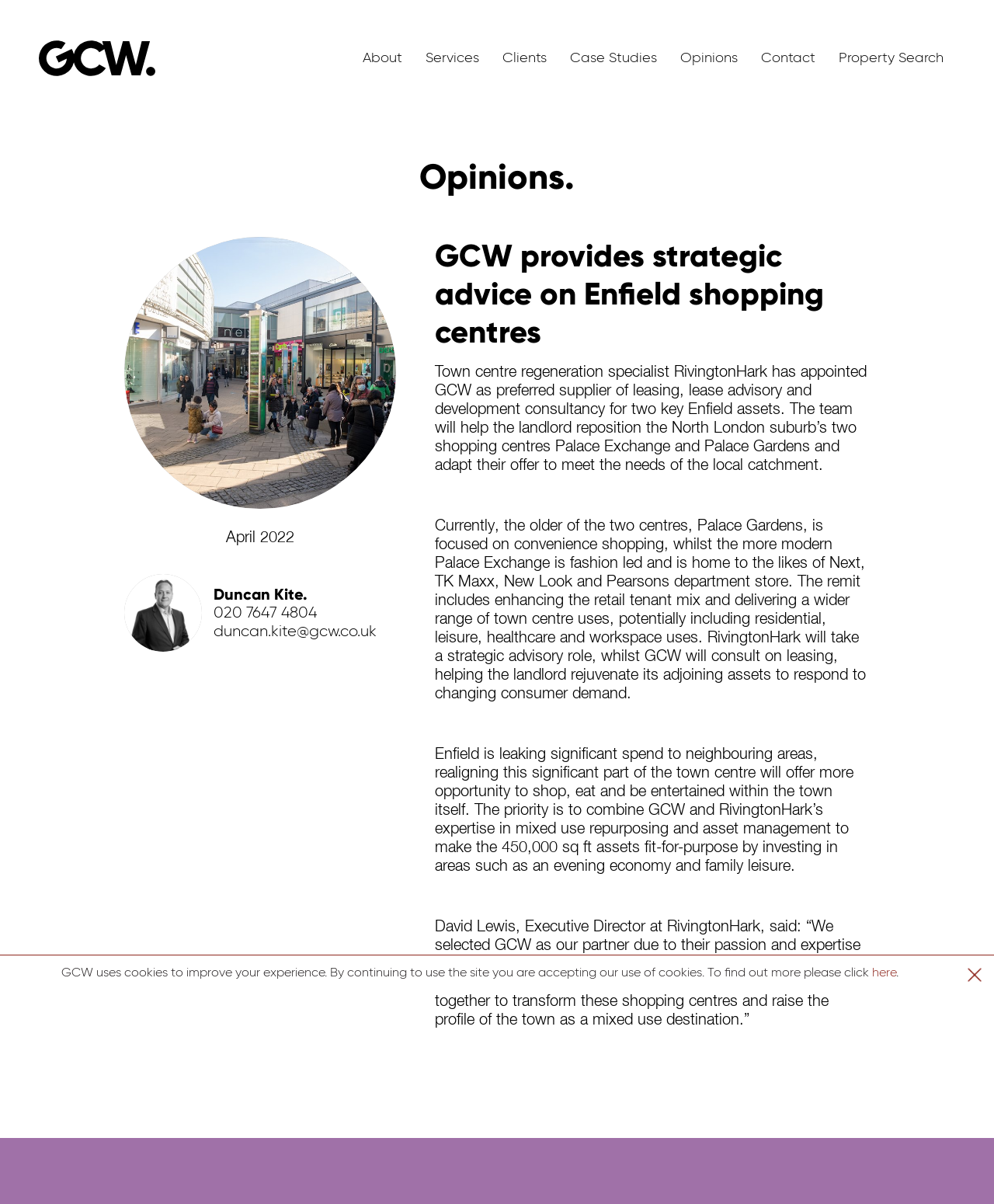Can you specify the bounding box coordinates for the region that should be clicked to fulfill this instruction: "Read opinions".

[0.125, 0.129, 0.875, 0.165]